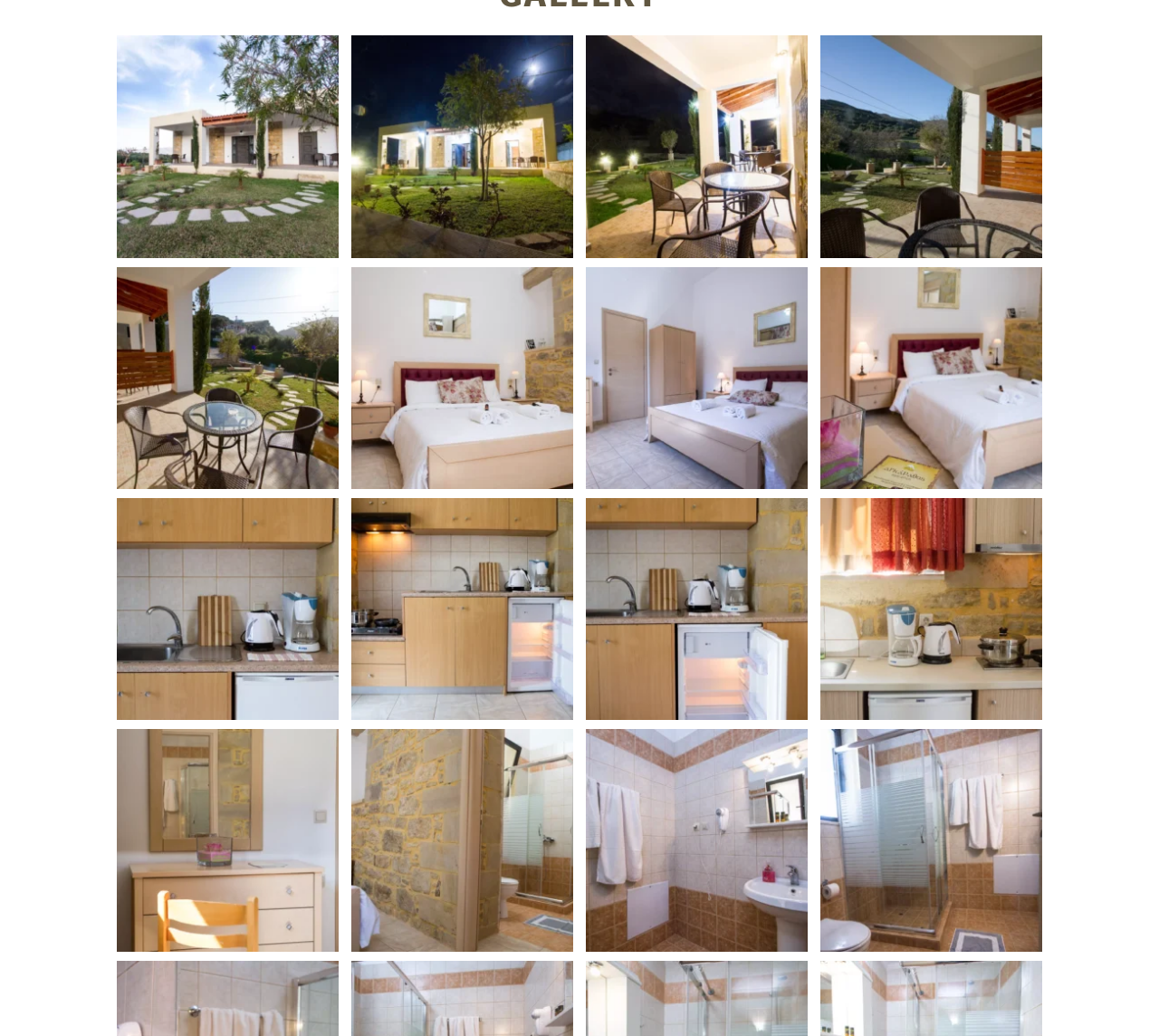Are the image galleries arranged in a grid?
Utilize the information in the image to give a detailed answer to the question.

I observed the bounding box coordinates of the image galleries and noticed that they are arranged in a regular pattern, with similar x and y coordinates, suggesting a grid arrangement.